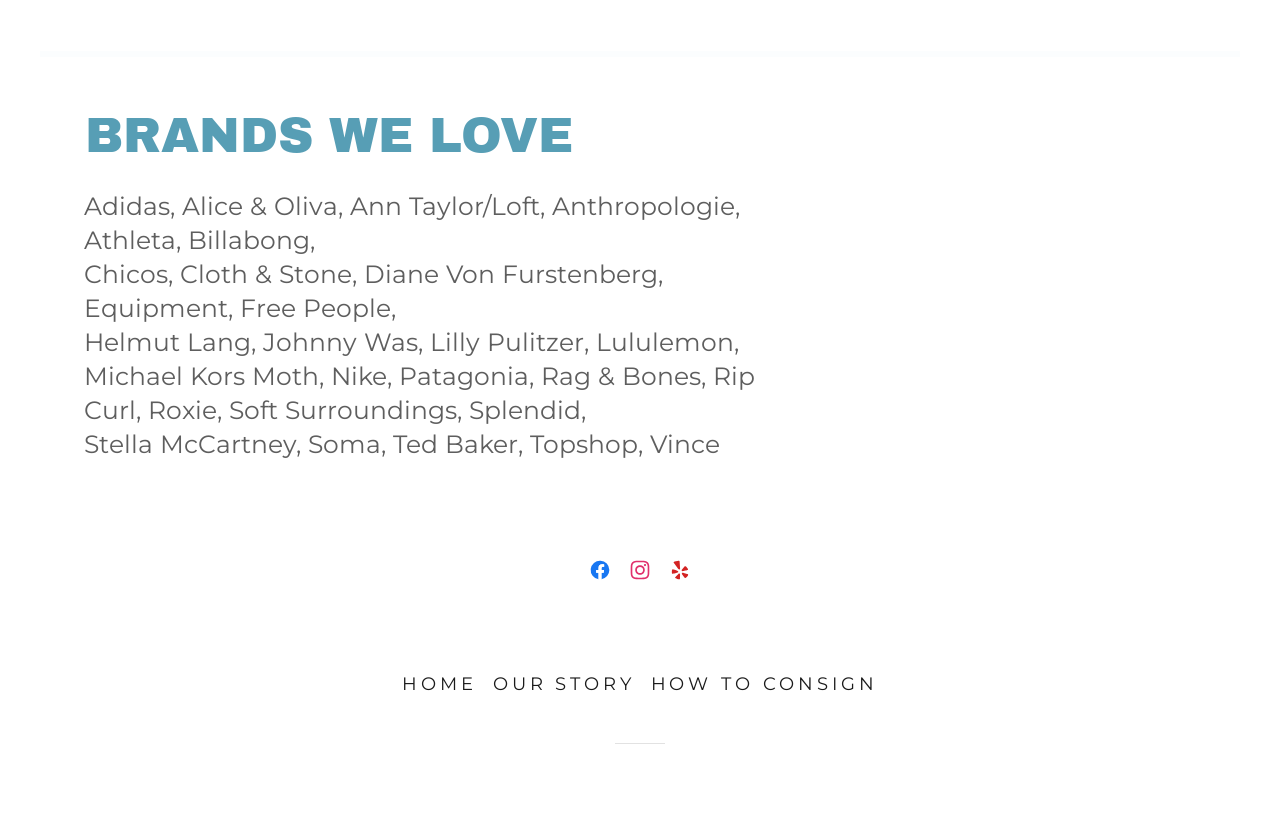Please reply with a single word or brief phrase to the question: 
What is the purpose of the 'HOW TO CONSIGN' link?

To learn about consignment